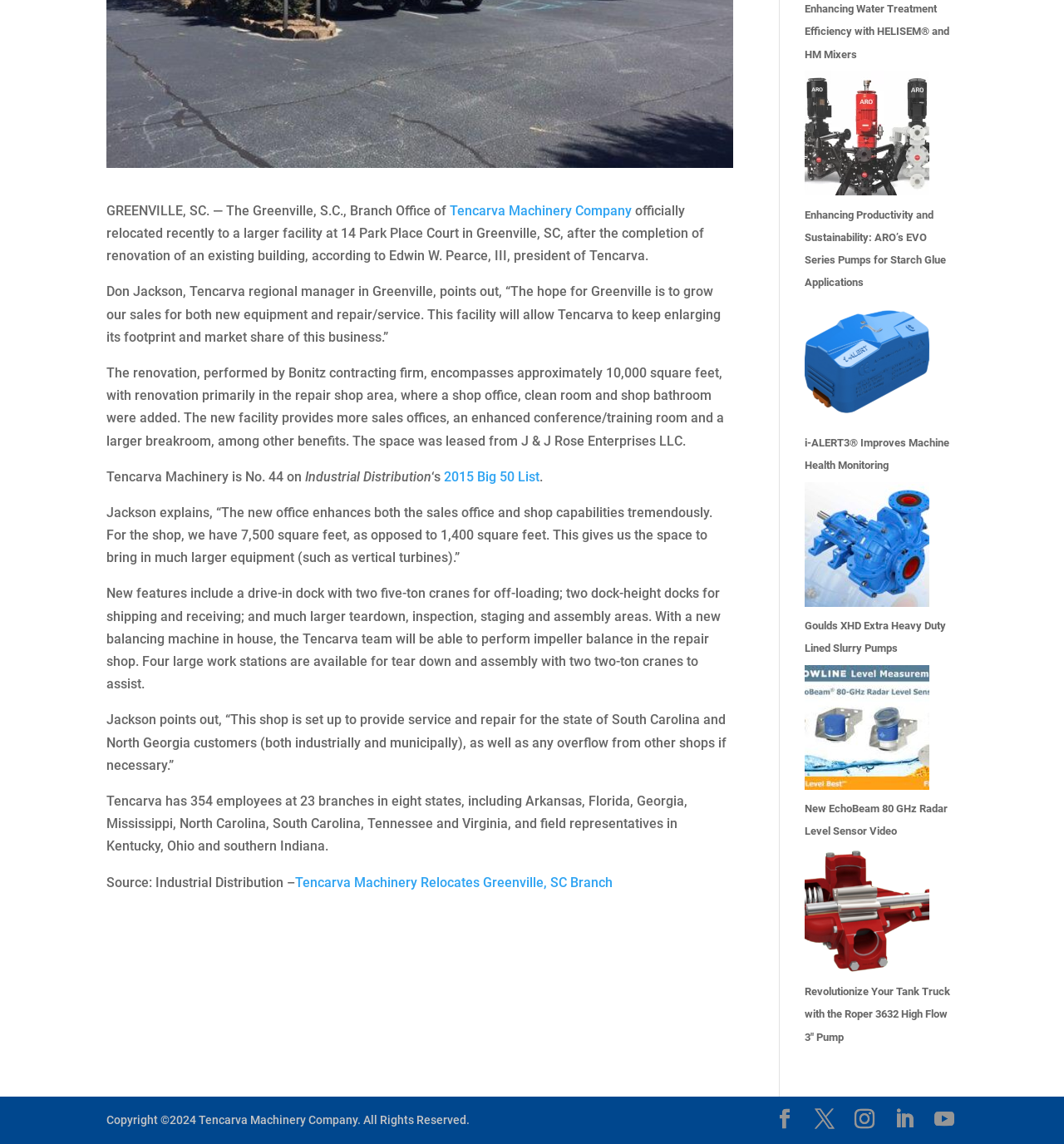Provide the bounding box coordinates of the HTML element described as: "aria-label="i-ALERT3® Improves Machine Health Monitoring"". The bounding box coordinates should be four float numbers between 0 and 1, i.e., [left, top, right, bottom].

[0.756, 0.261, 0.874, 0.377]